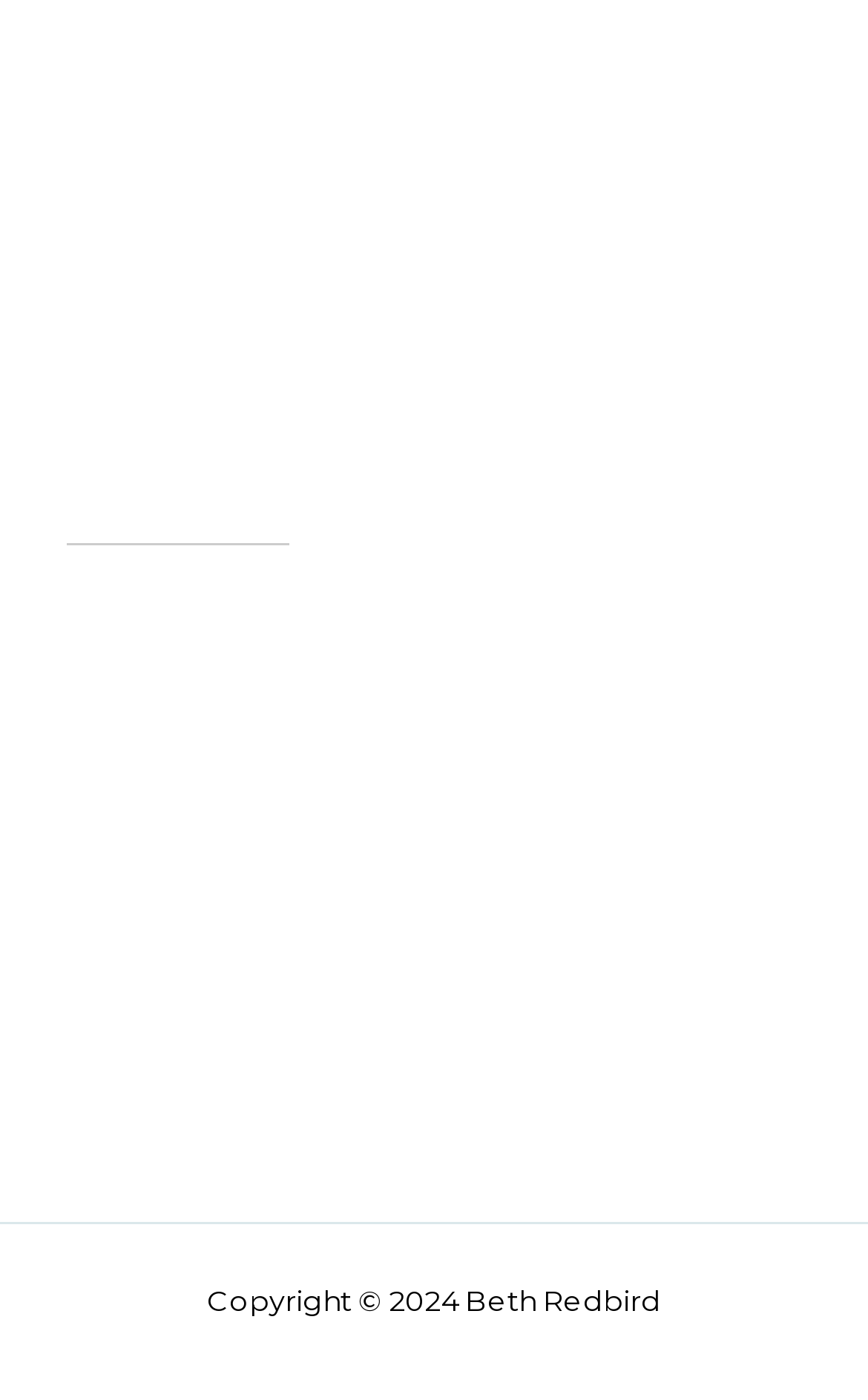Please specify the bounding box coordinates of the element that should be clicked to execute the given instruction: 'check the contact information'. Ensure the coordinates are four float numbers between 0 and 1, expressed as [left, top, right, bottom].

[0.077, 0.125, 0.923, 0.166]